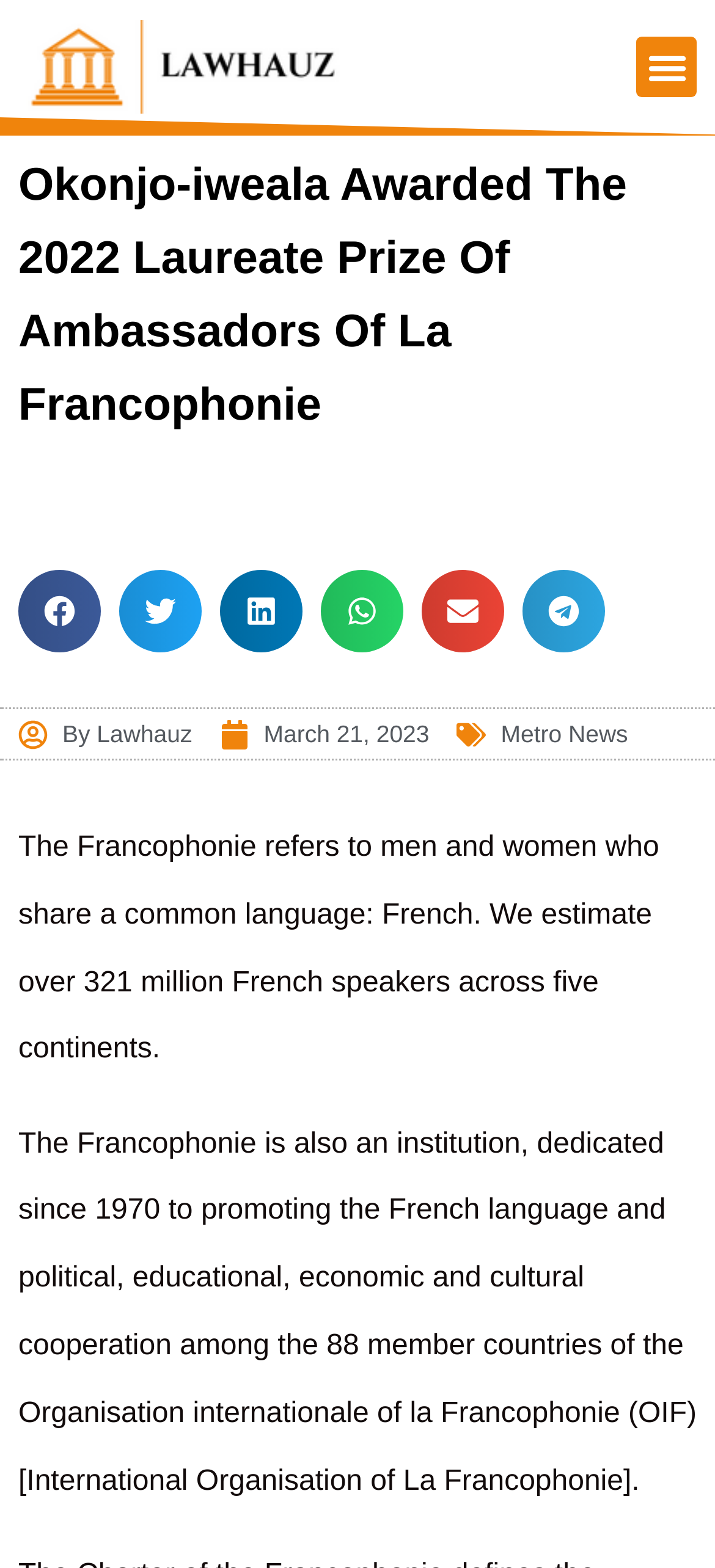Based on the provided description, "alt="Sildurs Vibrant Shaders"", find the bounding box of the corresponding UI element in the screenshot.

None